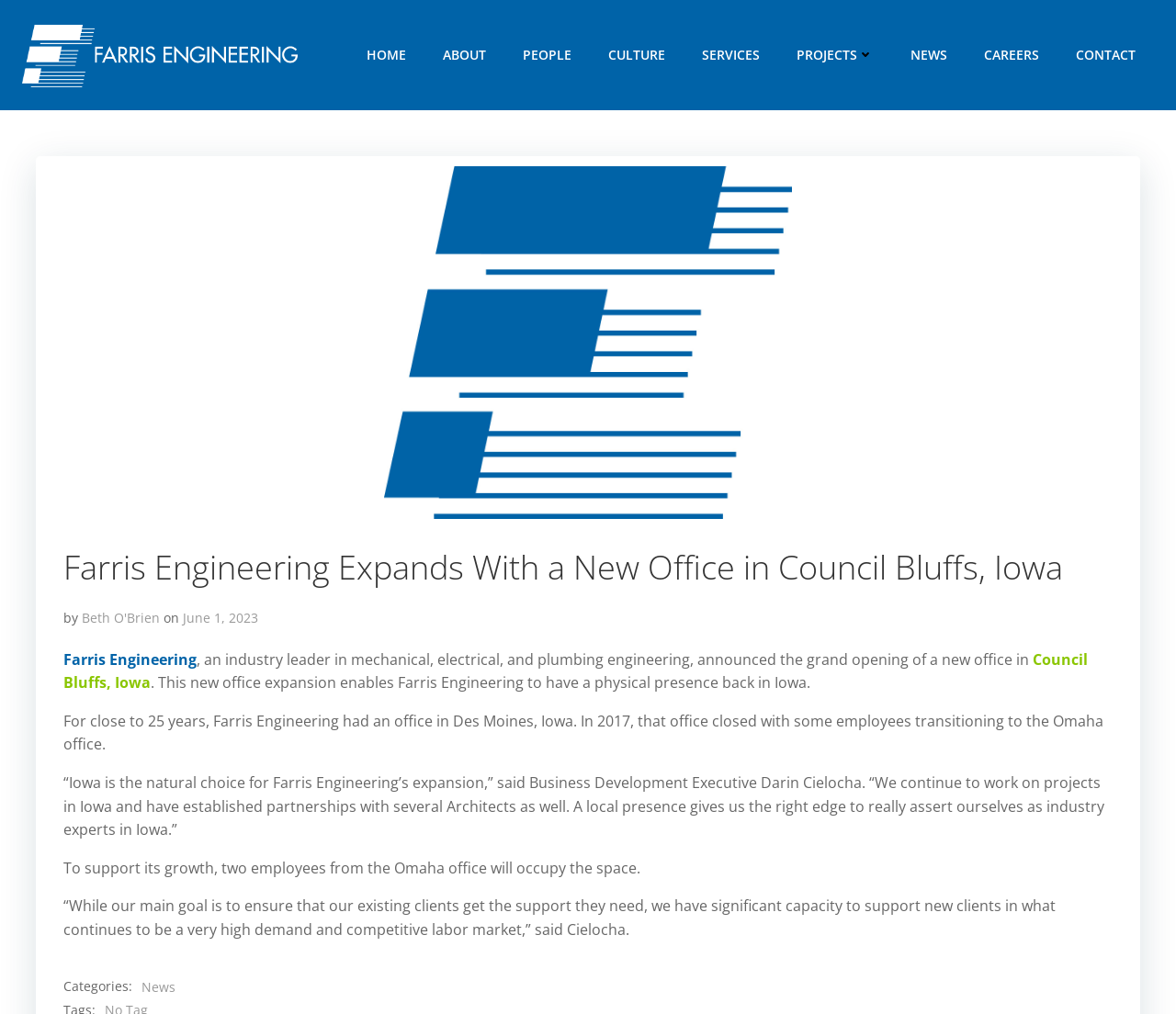Highlight the bounding box coordinates of the element that should be clicked to carry out the following instruction: "Visit the Innovative Technical Solutions homepage". The coordinates must be given as four float numbers ranging from 0 to 1, i.e., [left, top, right, bottom].

None